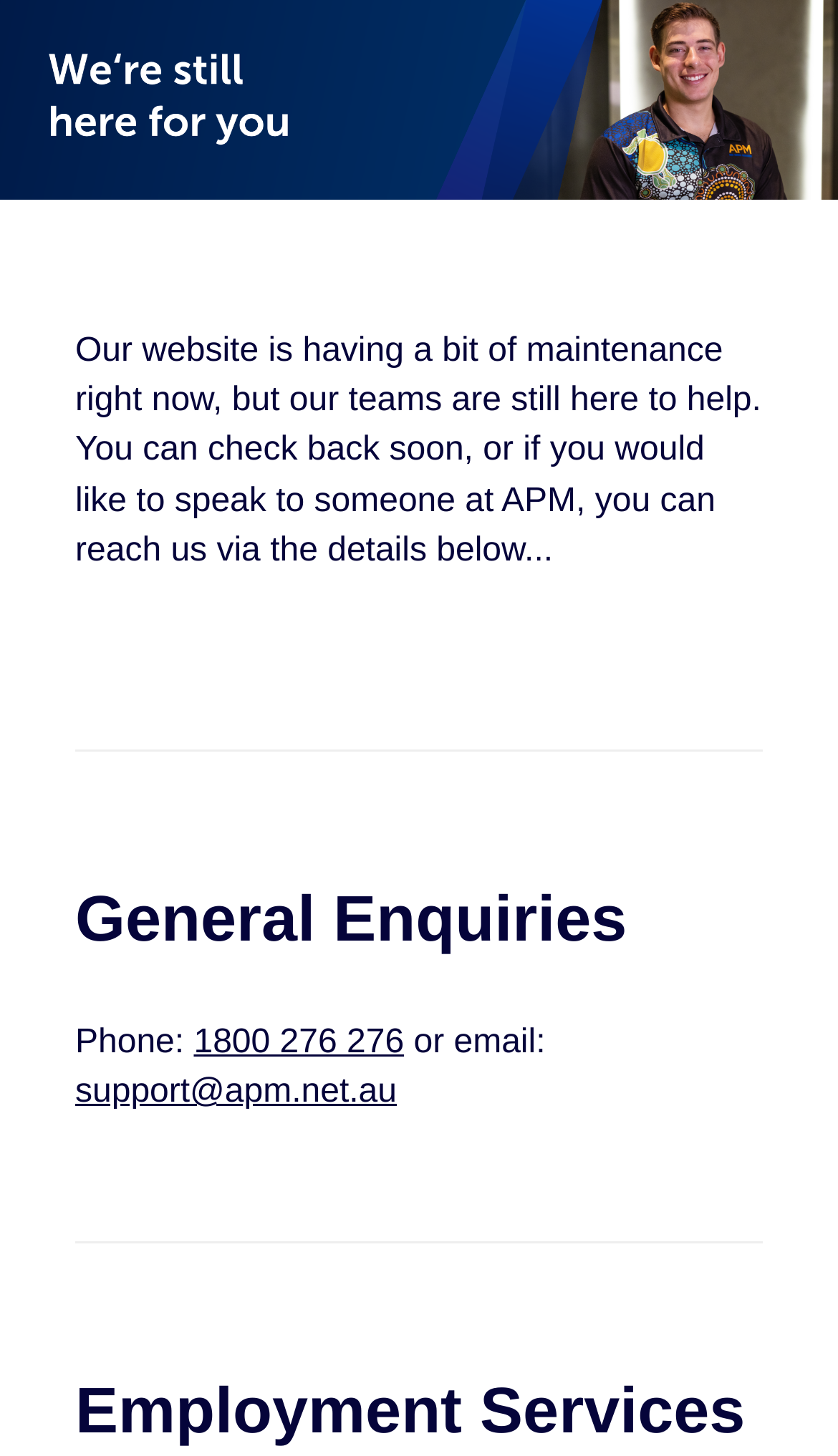Using the webpage screenshot, locate the HTML element that fits the following description and provide its bounding box: "support@apm.net.au".

[0.09, 0.738, 0.474, 0.763]